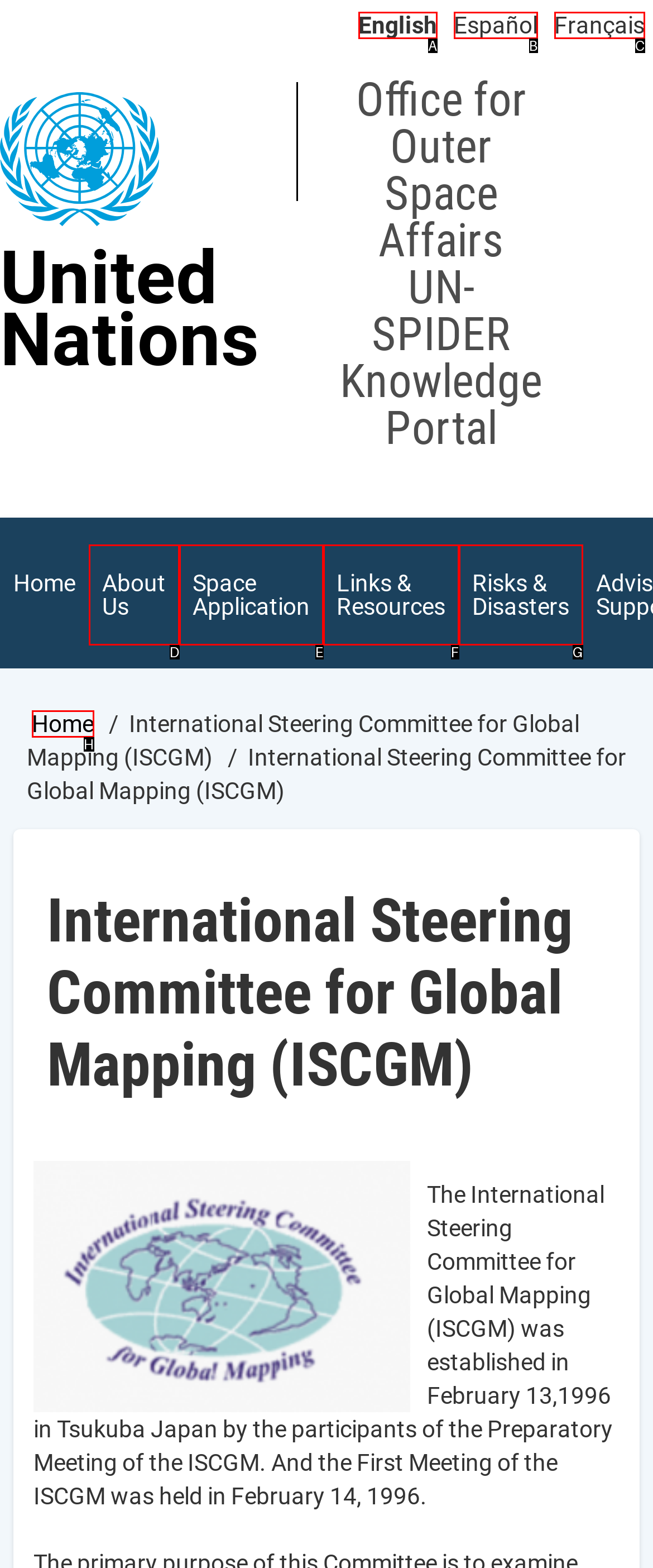Select the letter that corresponds to the UI element described as: Risks & Disasters
Answer by providing the letter from the given choices.

G